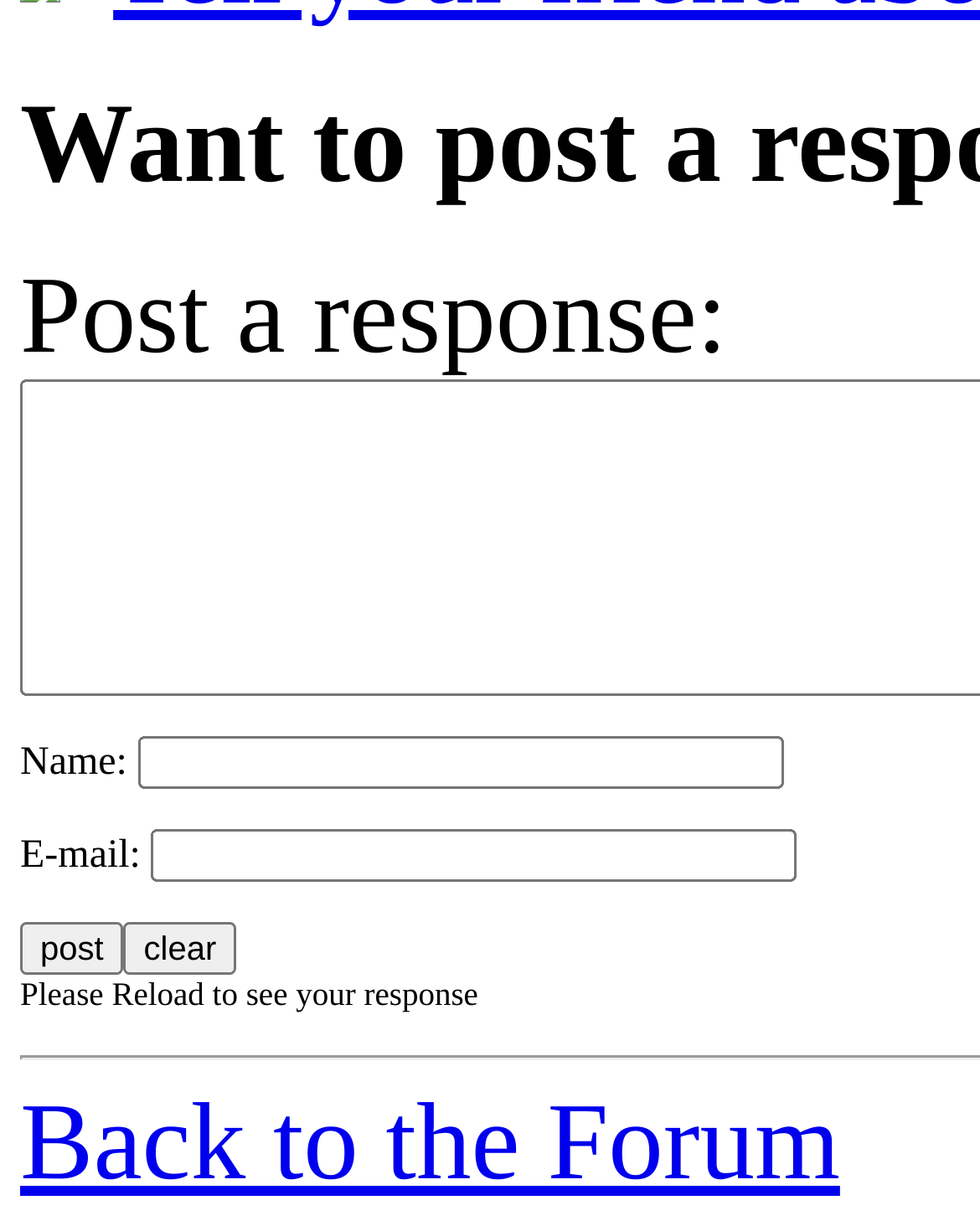Please provide a short answer using a single word or phrase for the question:
How many text boxes are there on the webpage?

2